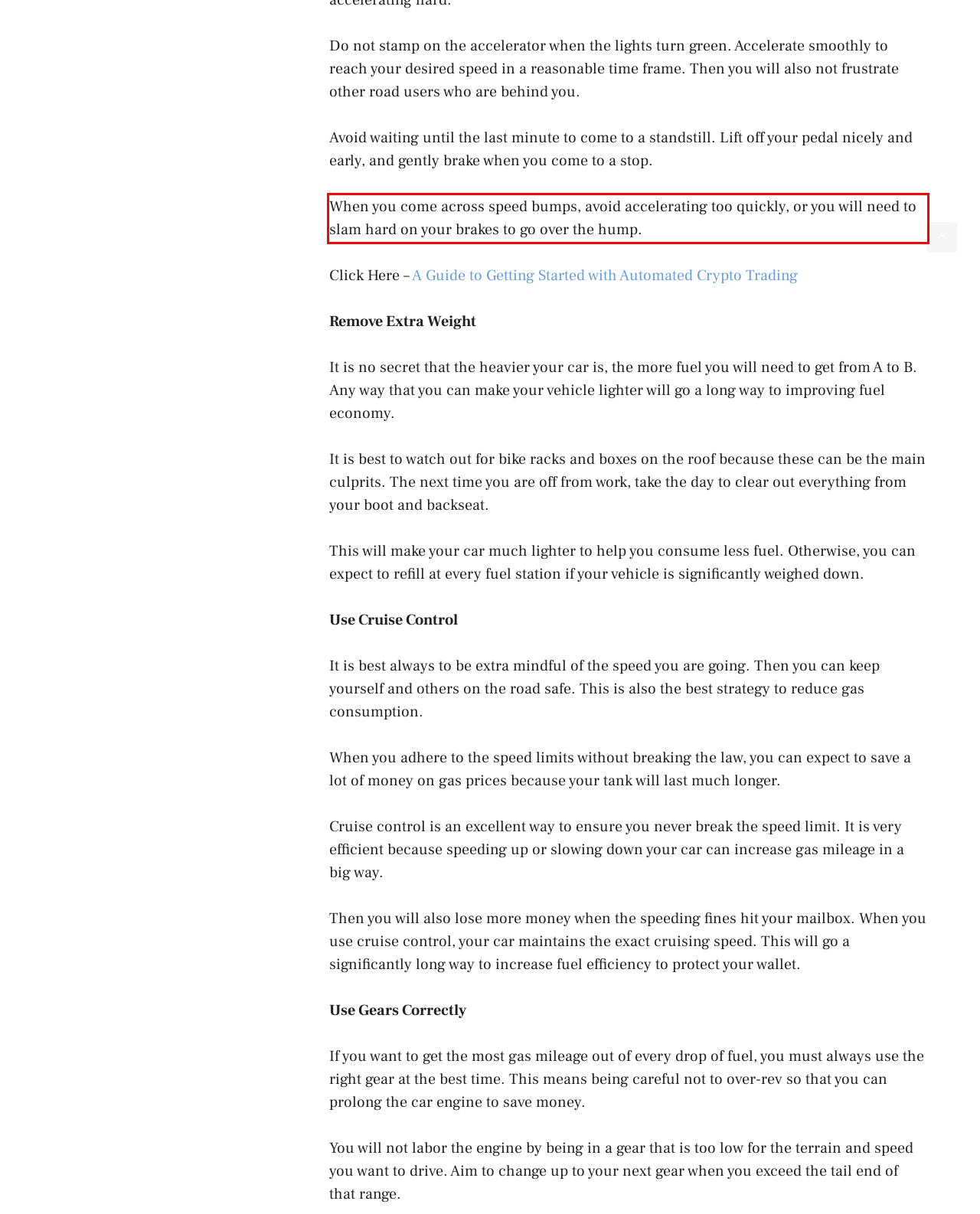Examine the webpage screenshot, find the red bounding box, and extract the text content within this marked area.

When you come across speed bumps, avoid accelerating too quickly, or you will need to slam hard on your brakes to go over the hump.